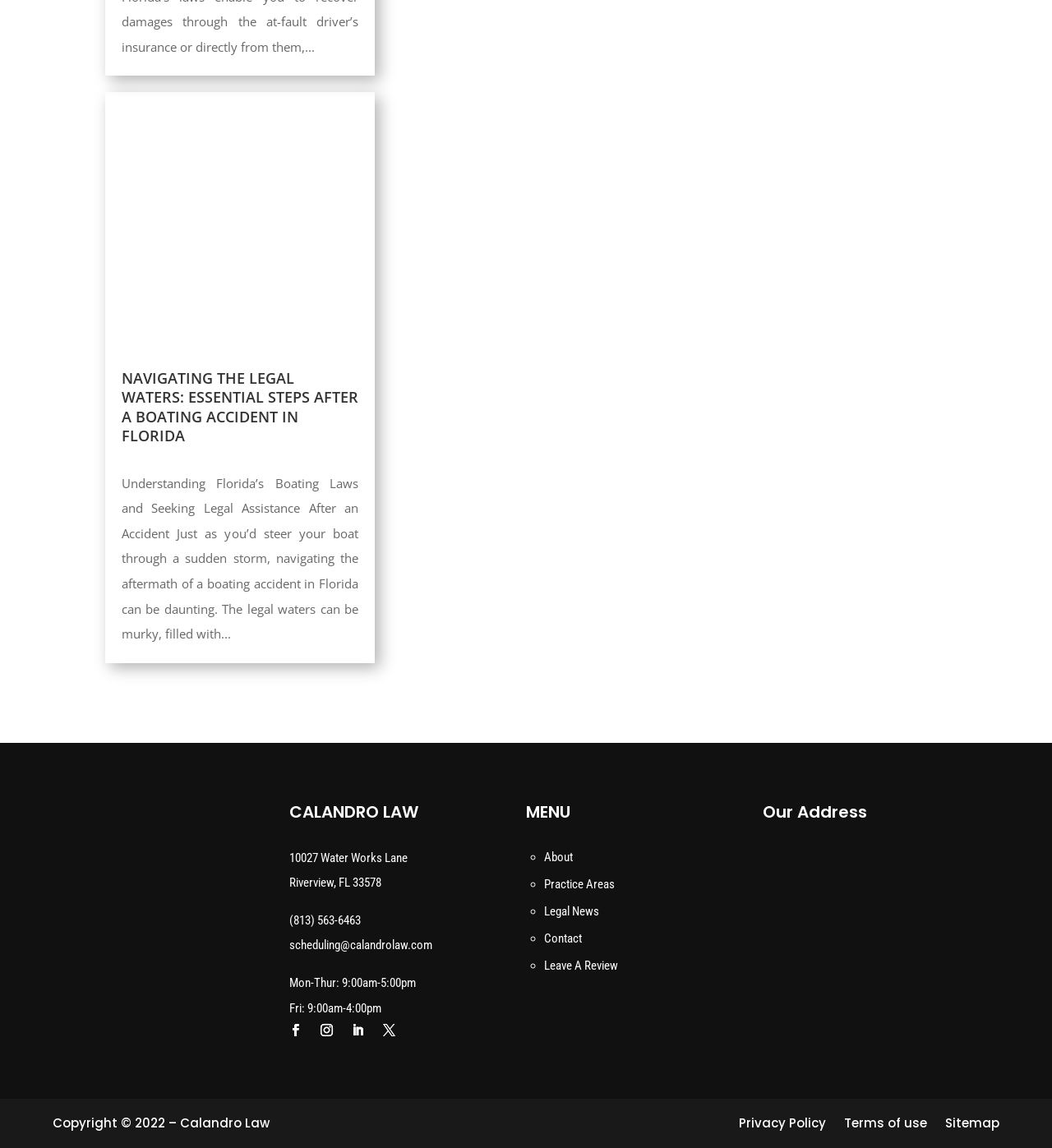Locate the bounding box coordinates of the element's region that should be clicked to carry out the following instruction: "Check the menu". The coordinates need to be four float numbers between 0 and 1, i.e., [left, top, right, bottom].

[0.5, 0.697, 0.542, 0.717]